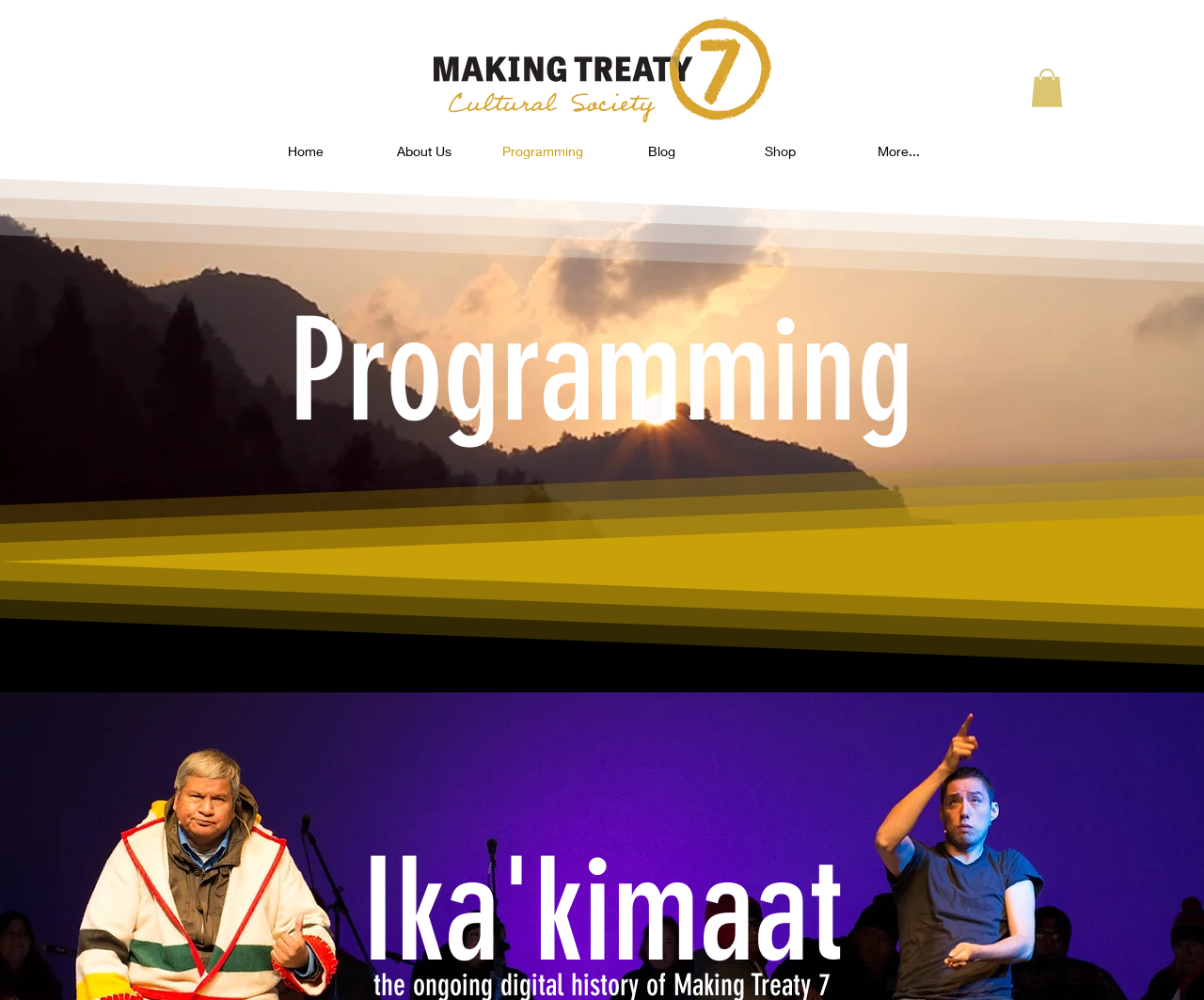Produce an elaborate caption capturing the essence of the webpage.

The webpage is about "Programming" and "Making Treaty 7". At the top left, there is a logo of "MAKING TREATY 7 CULTURAL SOCIETY" with the number 7 in a circle. To the right of the logo, there is a button with no text. 

Below the logo, there is a navigation menu labeled "Site" that spans across the page. The menu contains five links: "Home", "About Us", "Programming", "Blog", and "Shop", in that order from left to right. The "More..." option is at the far right of the menu.

The main content of the page is headed by a large heading that reads "Programming", which occupies a significant portion of the page, starting from the top center and extending to the right side of the page.